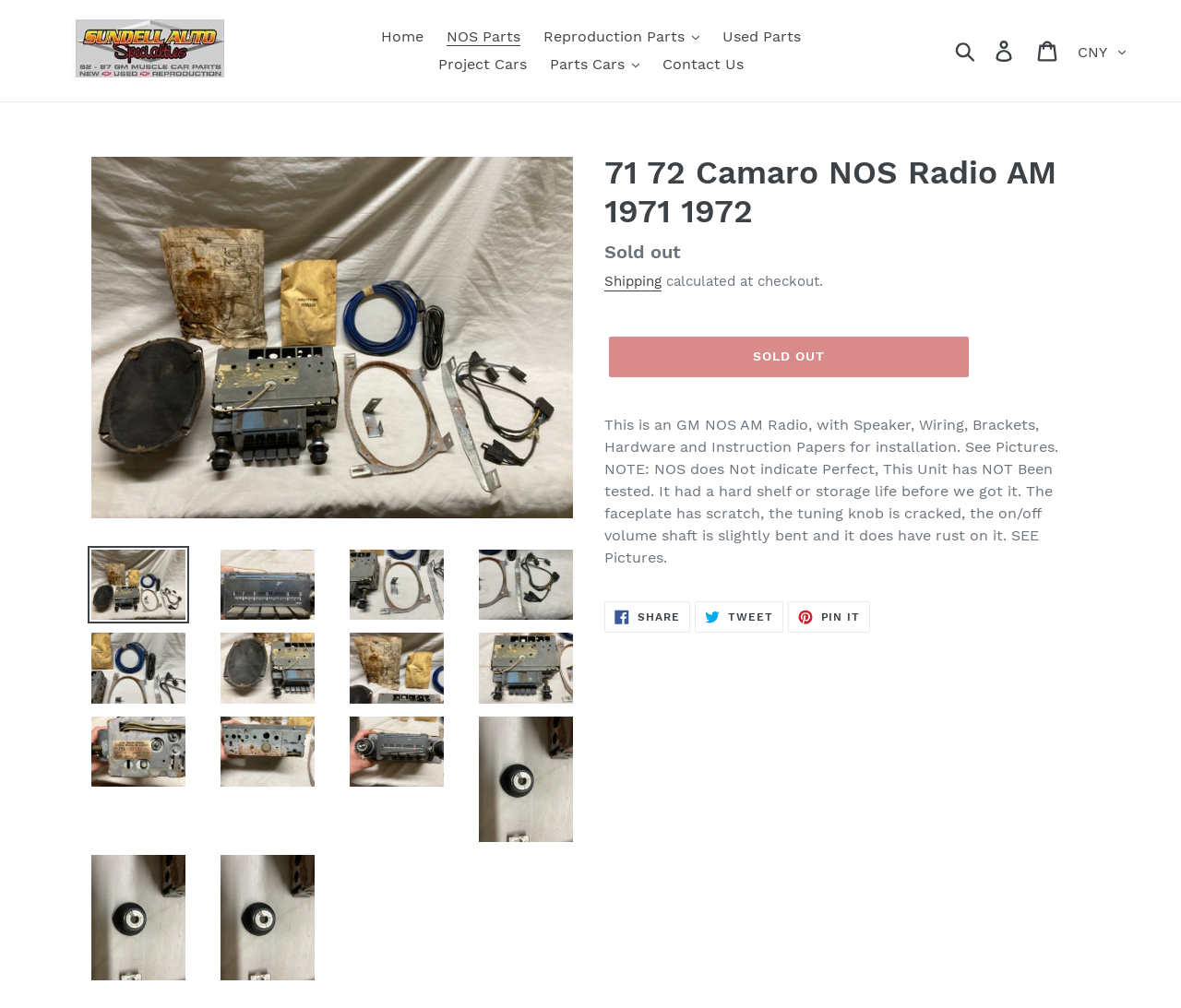Kindly provide the bounding box coordinates of the section you need to click on to fulfill the given instruction: "View the first image in the gallery".

[0.074, 0.541, 0.16, 0.618]